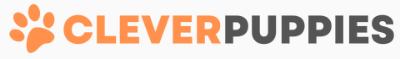What is the font style of the word 'Puppies'?
Please look at the screenshot and answer using one word or phrase.

bold gray